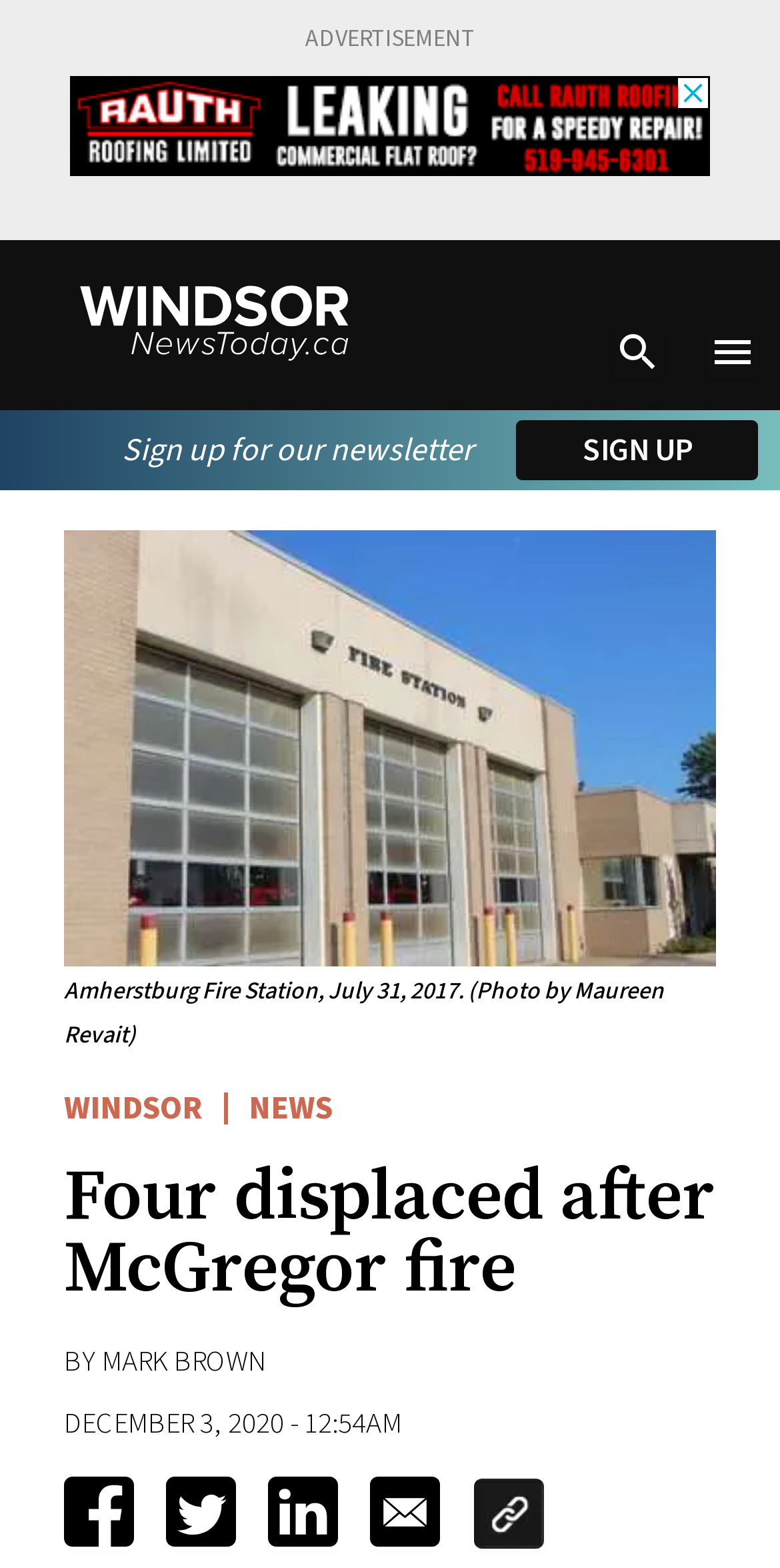What is the time of the article?
Answer the question with detailed information derived from the image.

The time of the article can be found by looking at the text '12:54AM' which indicates the time when the article was published.